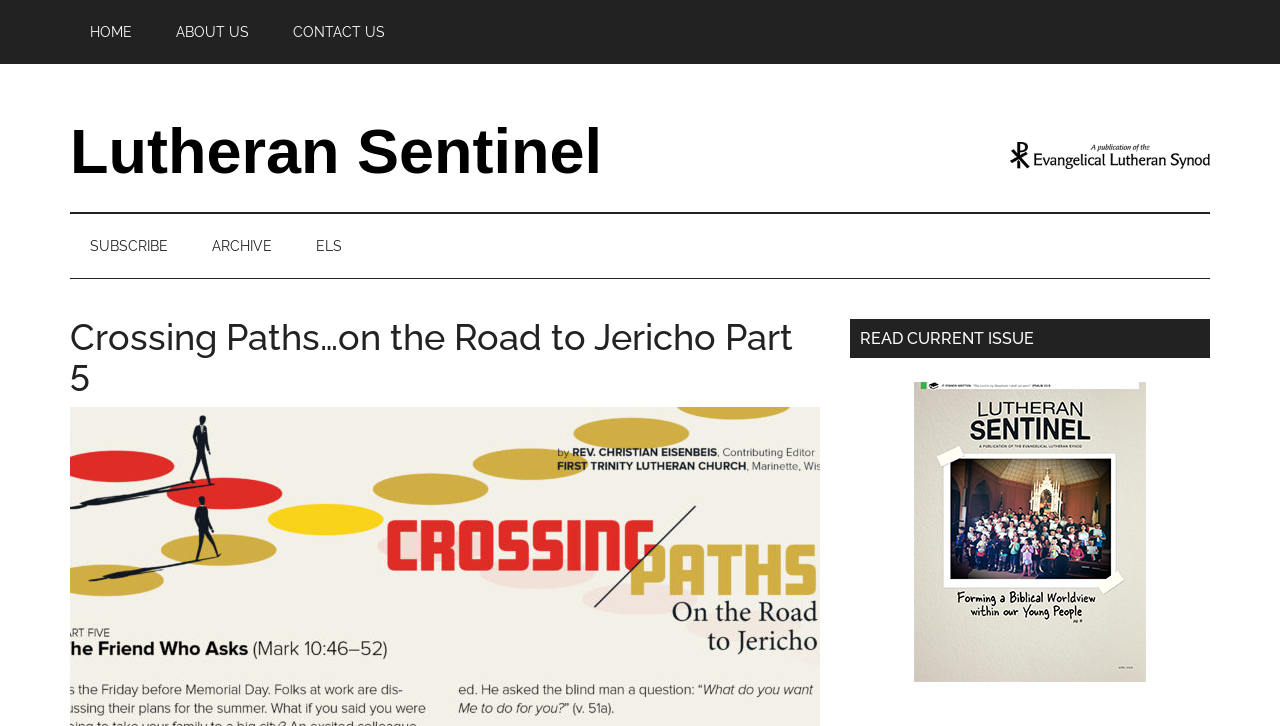Locate the bounding box coordinates of the segment that needs to be clicked to meet this instruction: "contact us".

[0.213, 0.0, 0.316, 0.088]